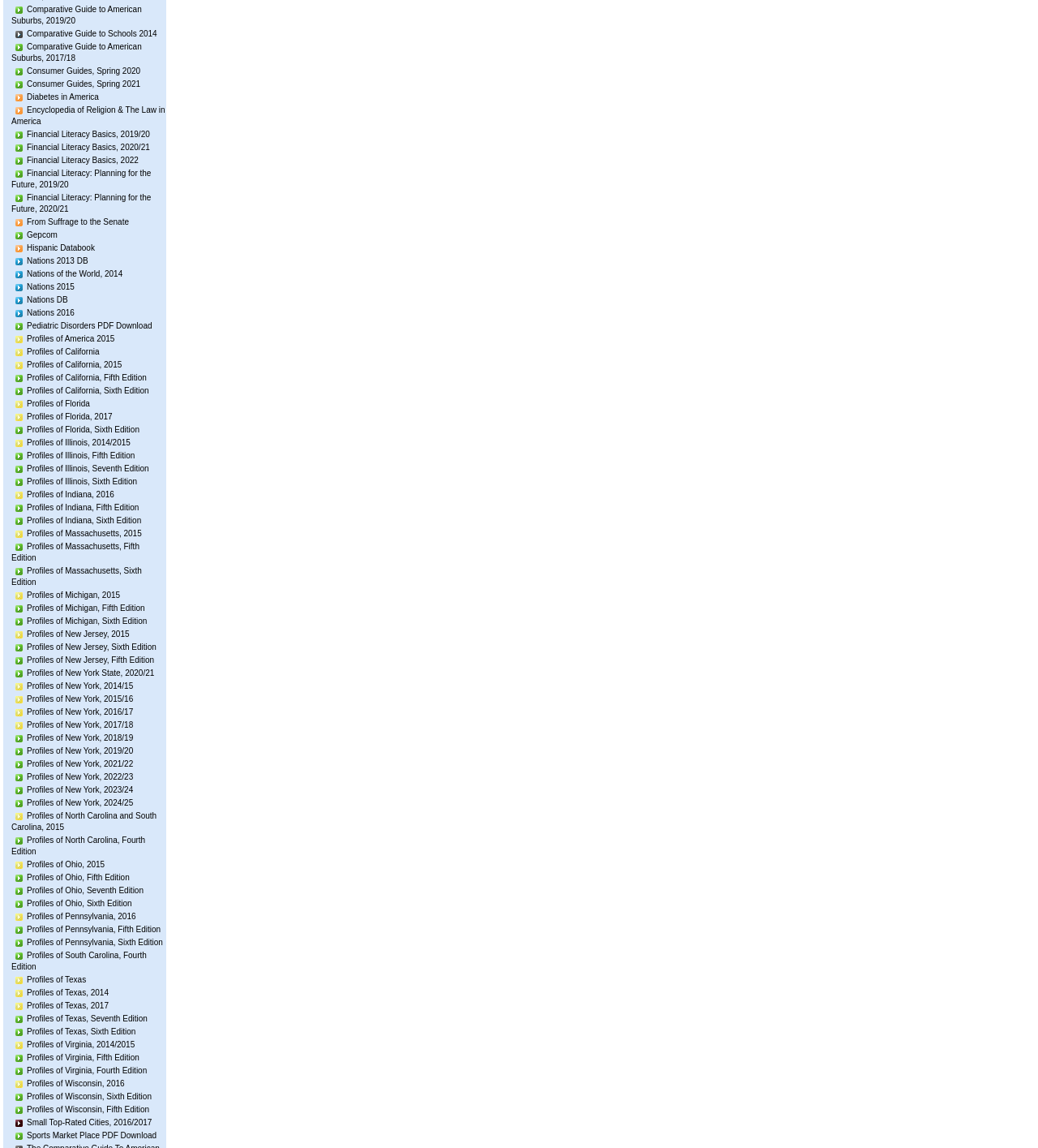Given the description Profiles of Michigan, Sixth Edition, predict the bounding box coordinates of the UI element. Ensure the coordinates are in the format (top-left x, top-left y, bottom-right x, bottom-right y) and all values are between 0 and 1.

[0.026, 0.537, 0.142, 0.545]